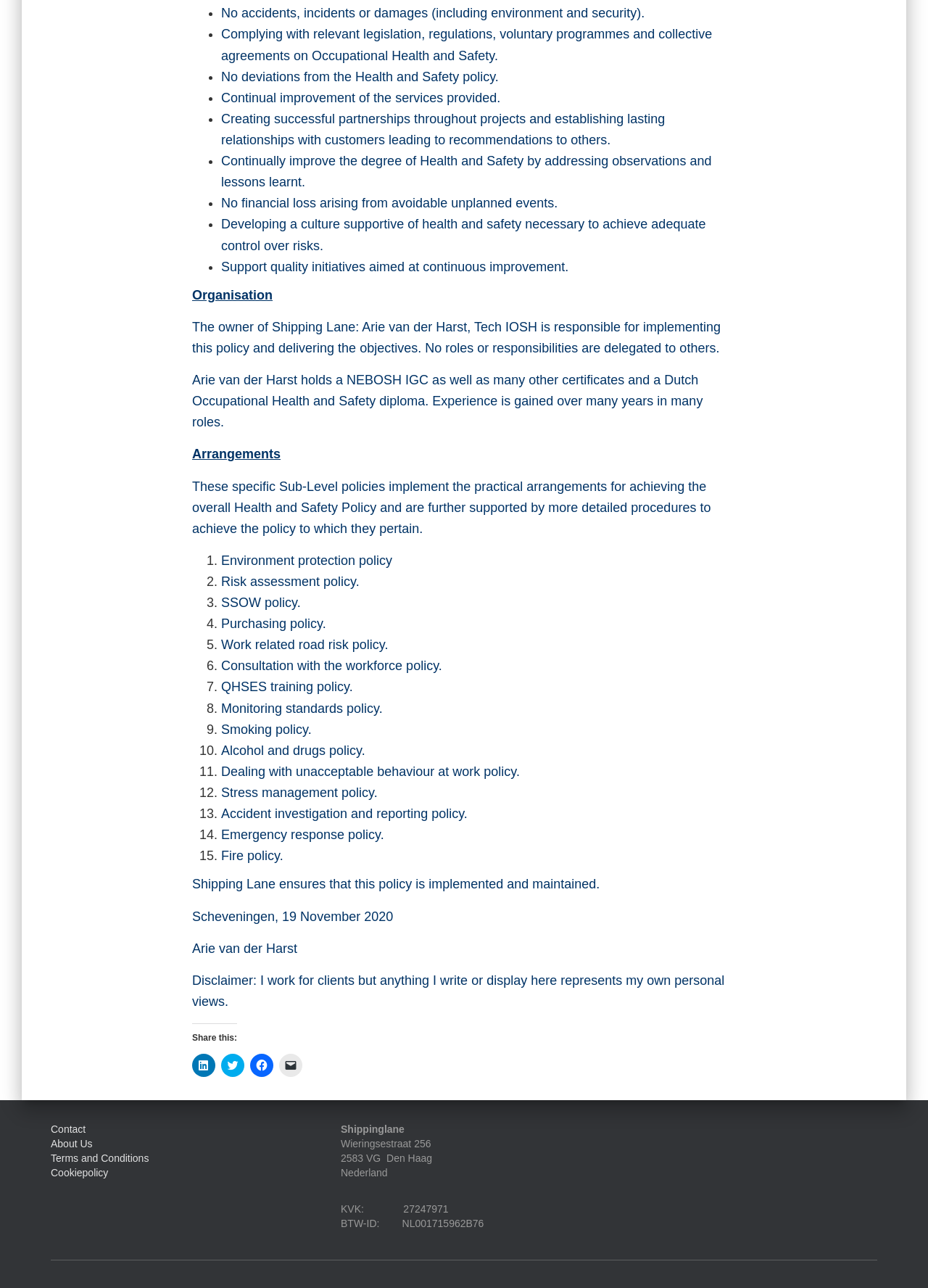Give a one-word or short phrase answer to this question: 
What is the purpose of the Health and Safety policy?

To prevent accidents and damages